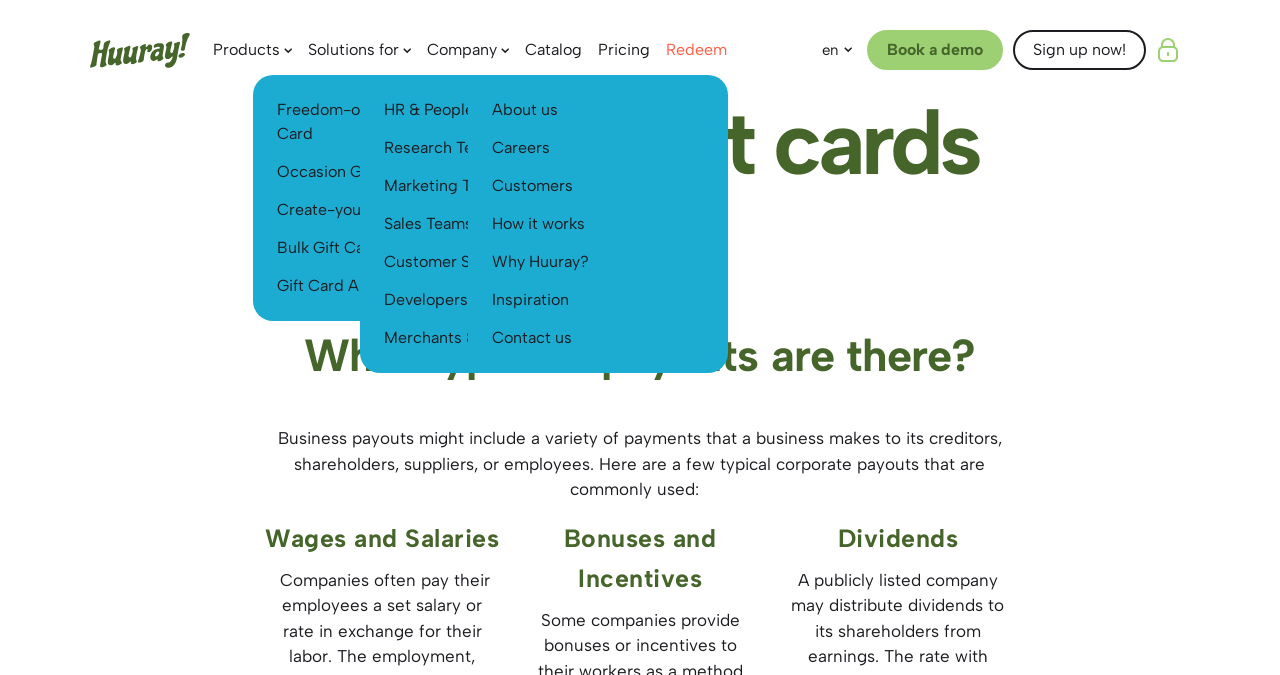What types of teams can use the solutions provided by this website?
Please answer the question with a detailed response using the information from the screenshot.

The webpage lists various teams that can use the solutions provided by the website, including HR & People teams, Research Teams, Marketing Teams, Sales Teams, Customer Service Teams, and Developers. These teams can use the gift cards as payouts to achieve their goals.